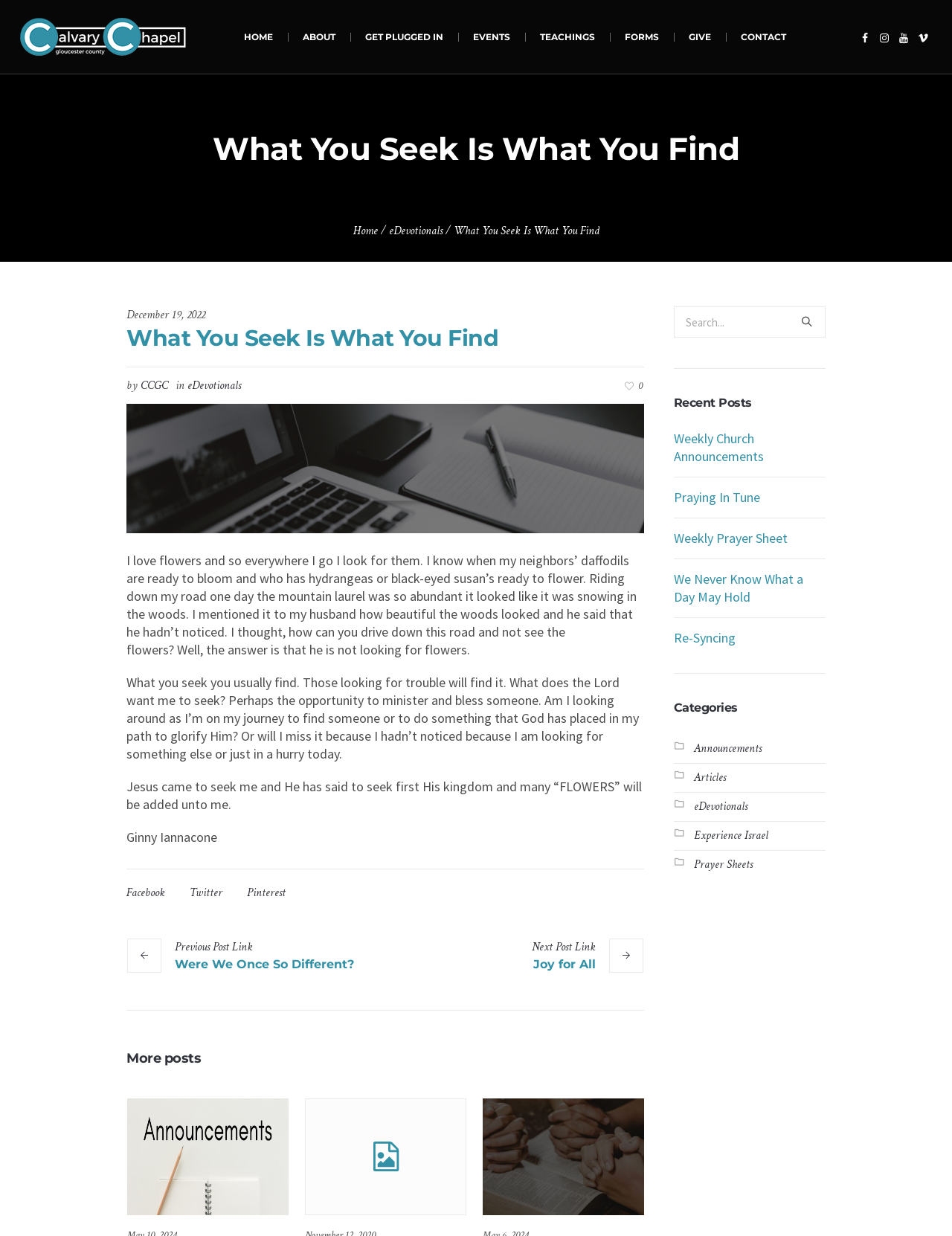Explain the contents of the webpage comprehensively.

This webpage is for Calvary Chapel Gloucester County, a religious organization. At the top, there is a logo image of Calvary Chapel Gloucester County, followed by a row of social media links and a search bar. Below the logo, there is a navigation menu with links to different sections of the website, including HOME, ABOUT, GET PLUGGED IN, EVENTS, TEACHINGS, FORMS, GIVE, and CONTACT.

The main content of the webpage is an article titled "What You Seek Is What You Find" with a heading and a figure image. The article is divided into paragraphs, and there are links to other articles and resources throughout the text. The article is followed by a section with links to social media platforms and a section with previous and next post links.

On the right side of the webpage, there is a complementary section with a search box, a heading "Recent Posts" with links to recent articles, and a heading "Categories" with links to different categories of articles. There are also three figure images with links to Weekly Church Announcements, an unknown icon, and Weekly Prayer Sheet.

Overall, the webpage has a clean and organized layout, with a focus on providing access to various resources and articles related to the religious organization.